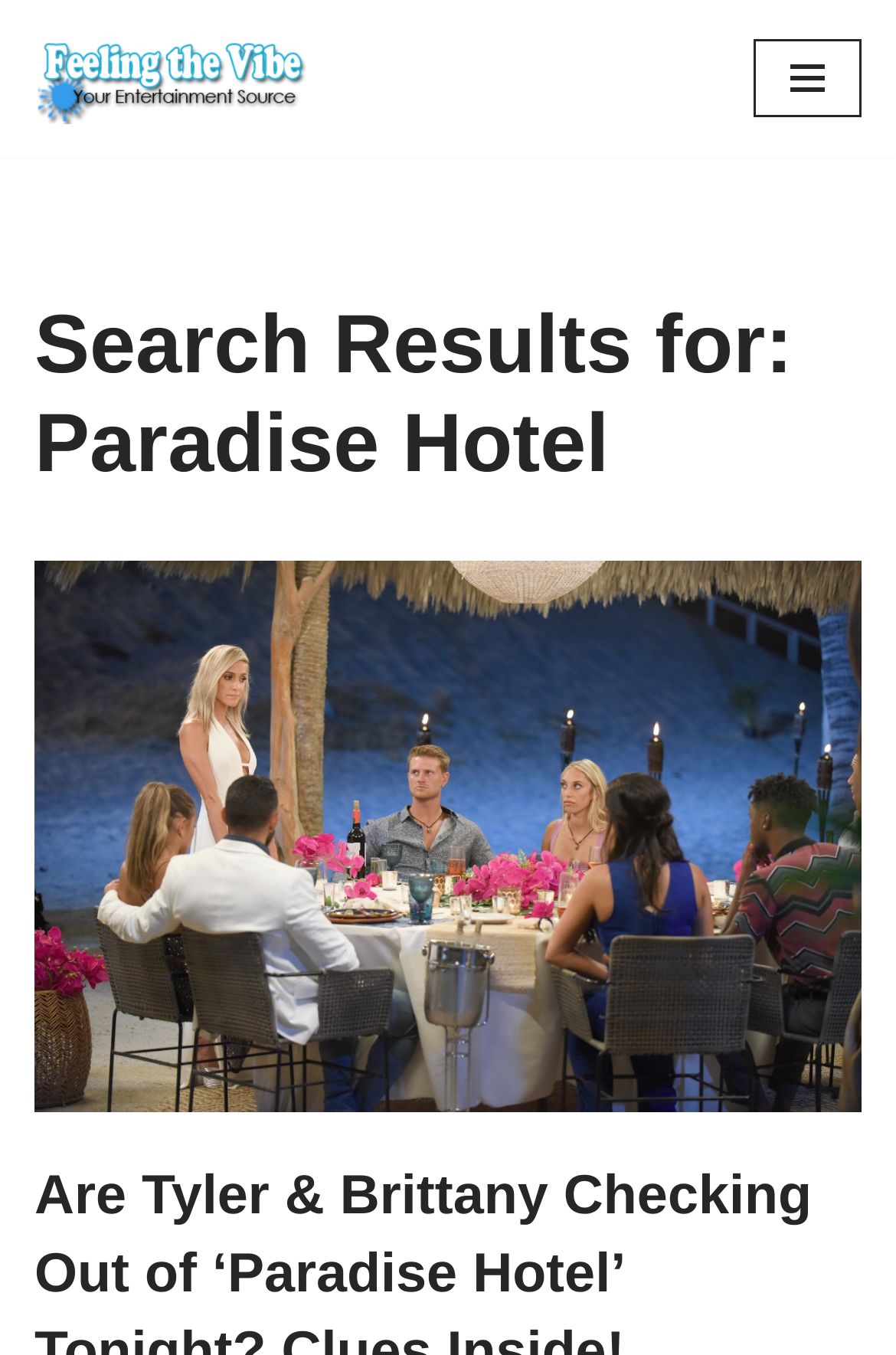Identify the bounding box of the HTML element described as: "Navigation Menu".

[0.841, 0.029, 0.962, 0.086]